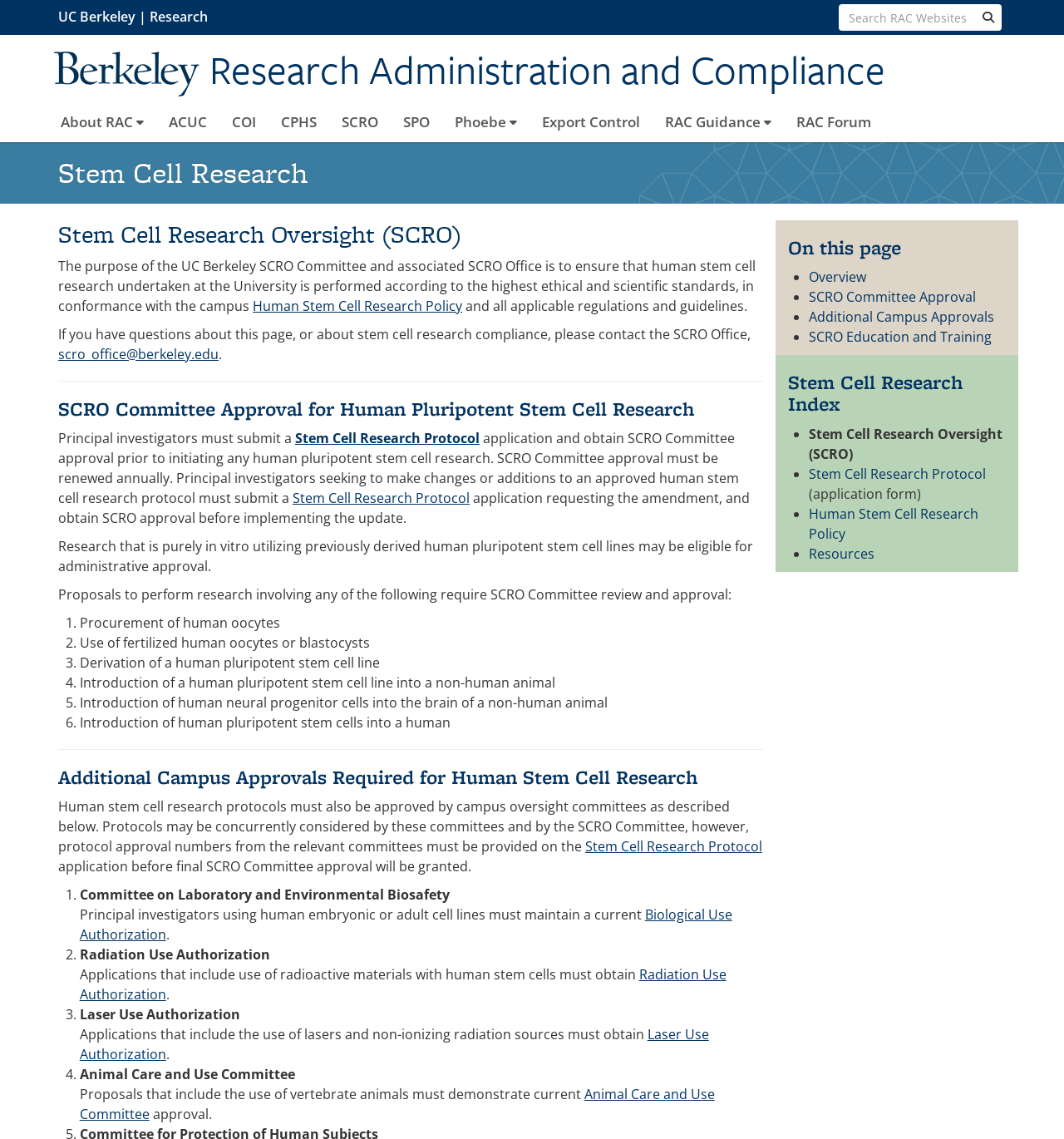What is the purpose of the SCRO Committee?
Based on the image, answer the question with as much detail as possible.

The purpose of the SCRO Committee is to ensure that human stem cell research undertaken at the University is performed according to the highest ethical and scientific standards, in conformance with the campus and all applicable regulations and guidelines.